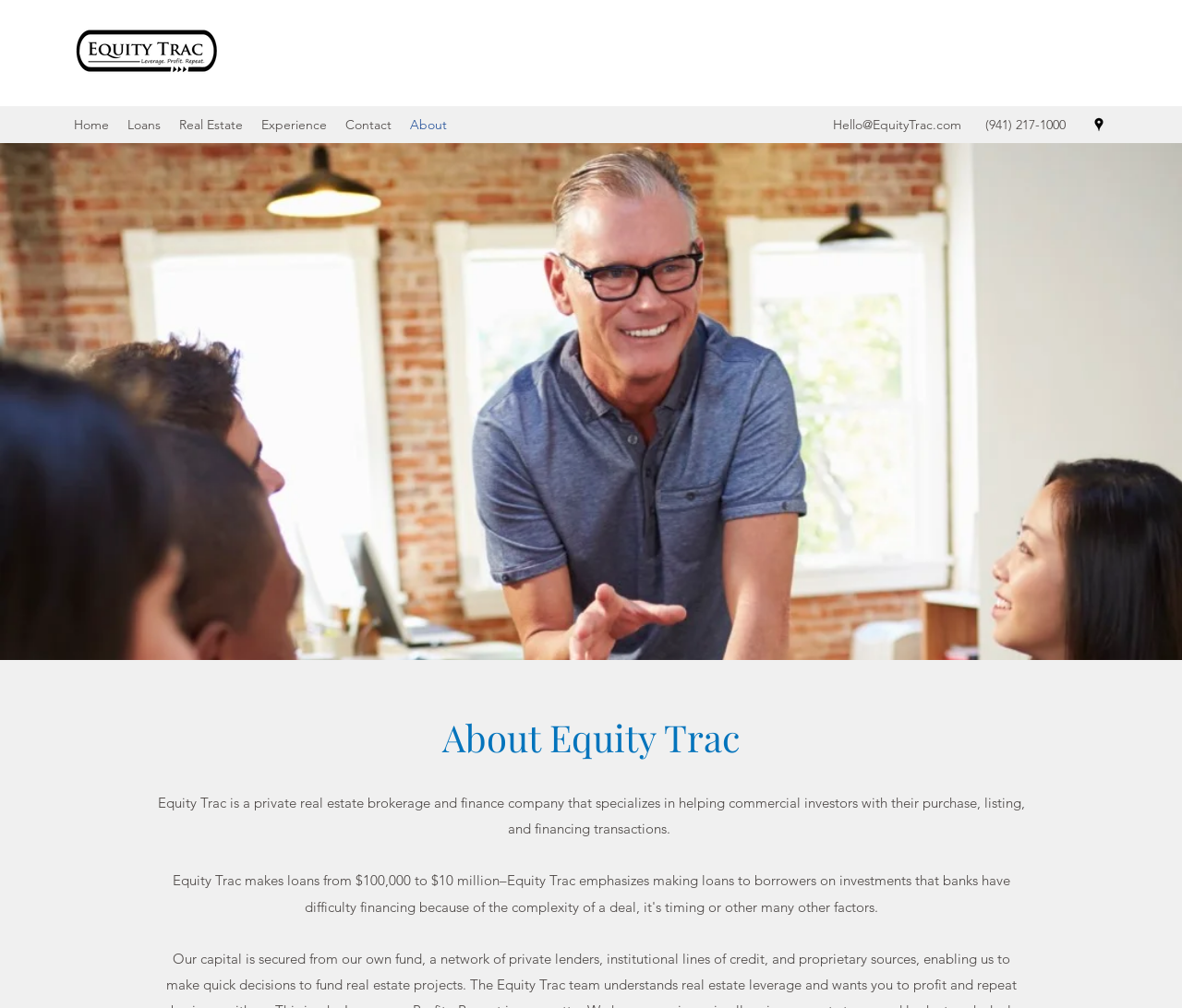Determine the coordinates of the bounding box for the clickable area needed to execute this instruction: "Visit Inspiration Station".

None